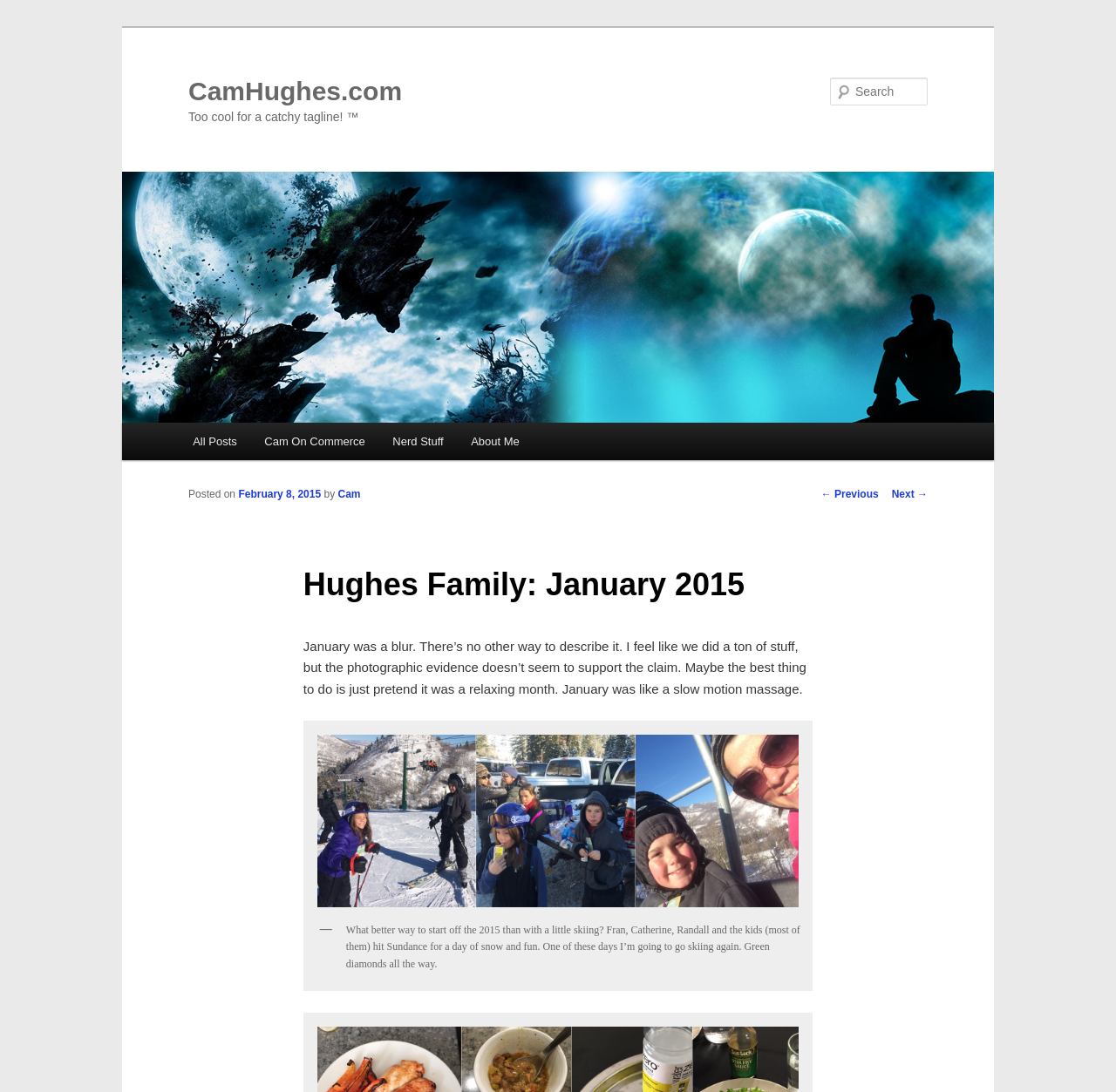Using the given description, provide the bounding box coordinates formatted as (top-left x, top-left y, bottom-right x, bottom-right y), with all values being floating point numbers between 0 and 1. Description: February 8, 2015

[0.214, 0.447, 0.288, 0.458]